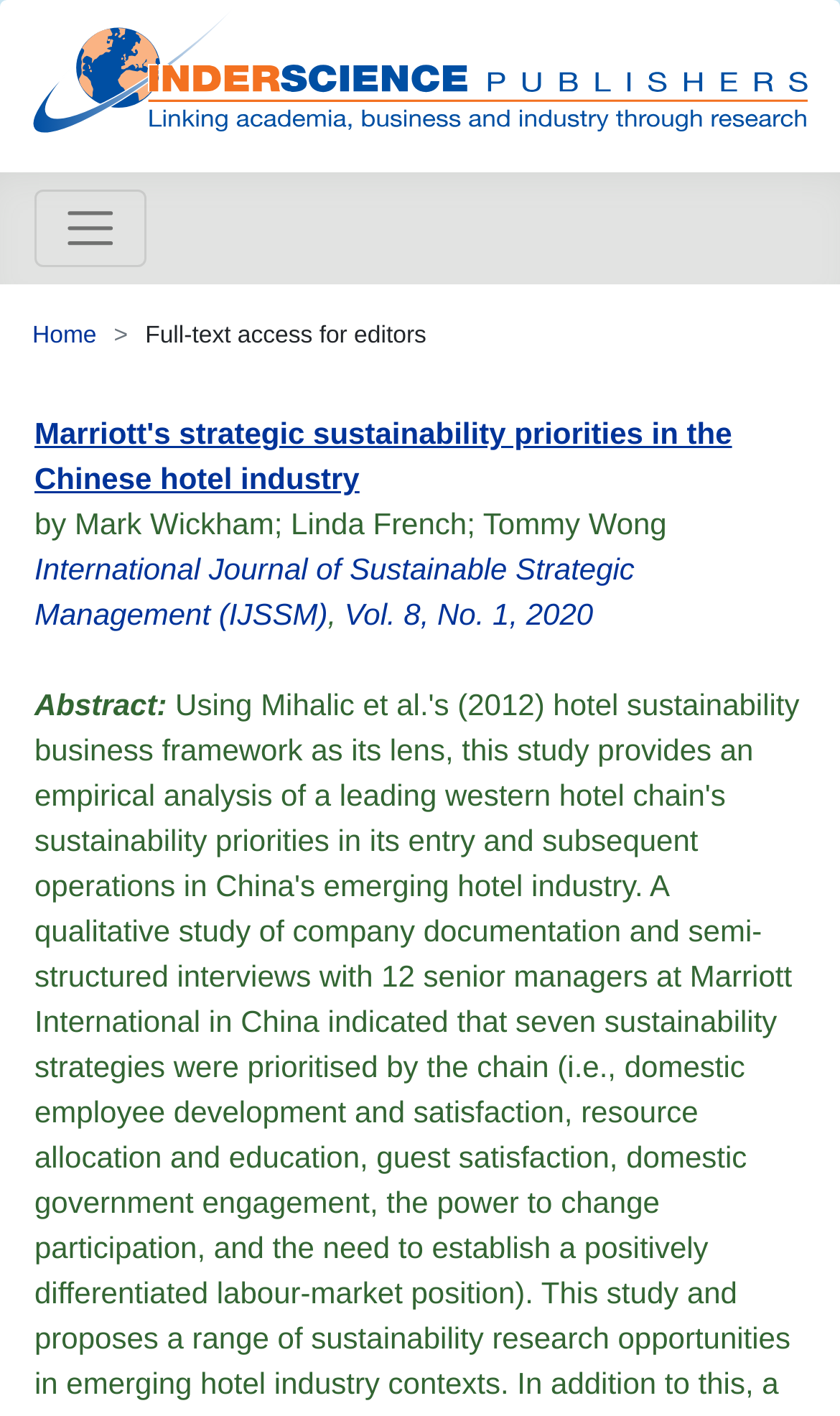What is the year of publication of the article?
Based on the screenshot, respond with a single word or phrase.

2020